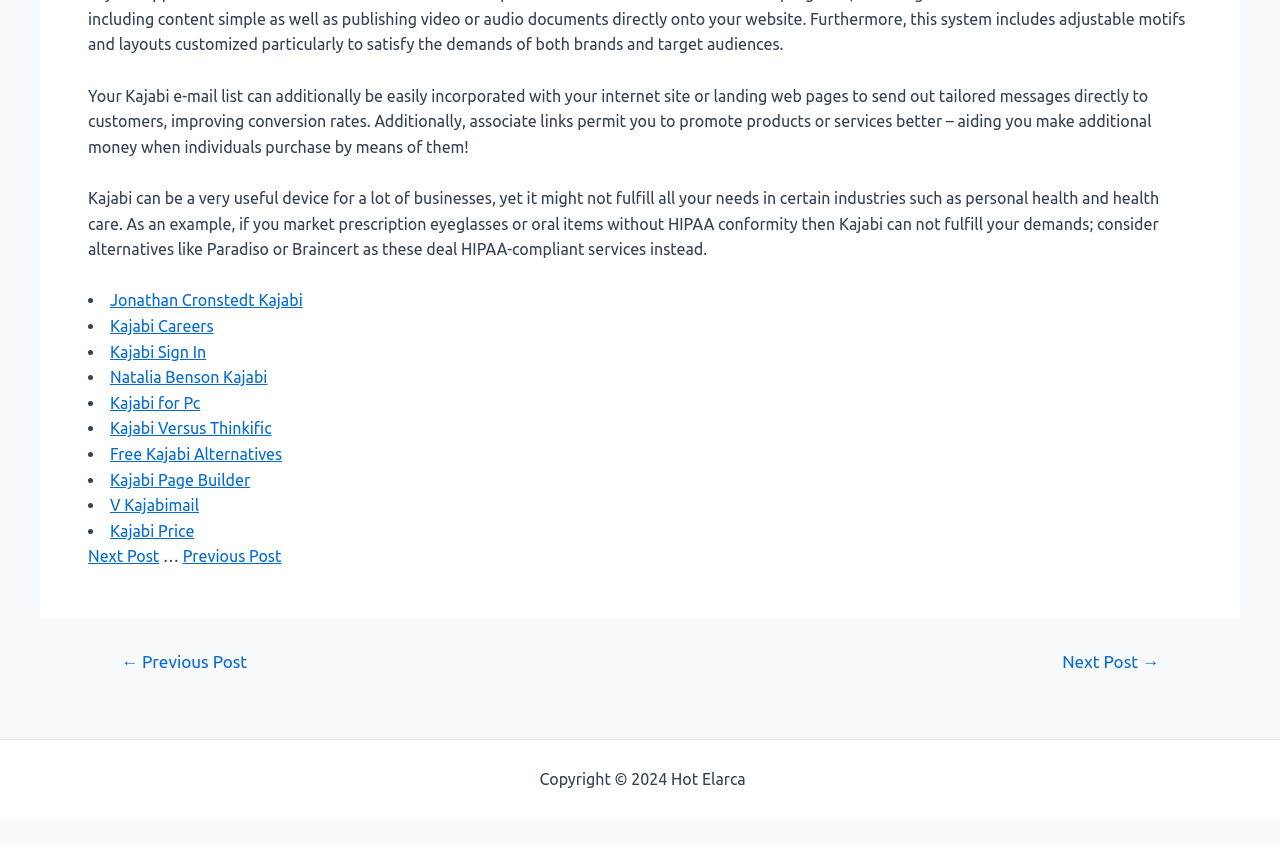Highlight the bounding box coordinates of the element that should be clicked to carry out the following instruction: "Check Social media". The coordinates must be given as four float numbers ranging from 0 to 1, i.e., [left, top, right, bottom].

None